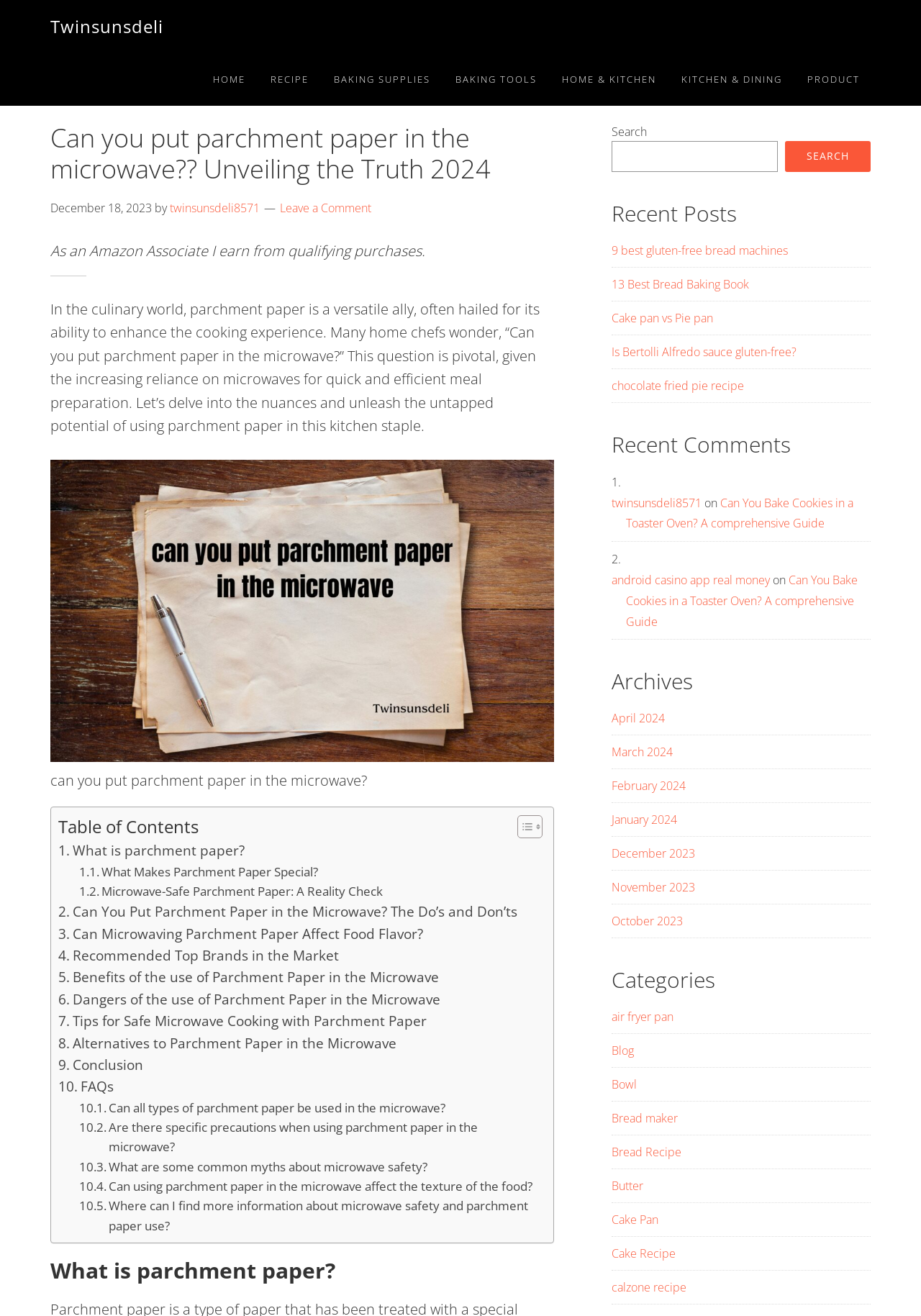Locate the coordinates of the bounding box for the clickable region that fulfills this instruction: "Search for something".

[0.664, 0.107, 0.845, 0.131]